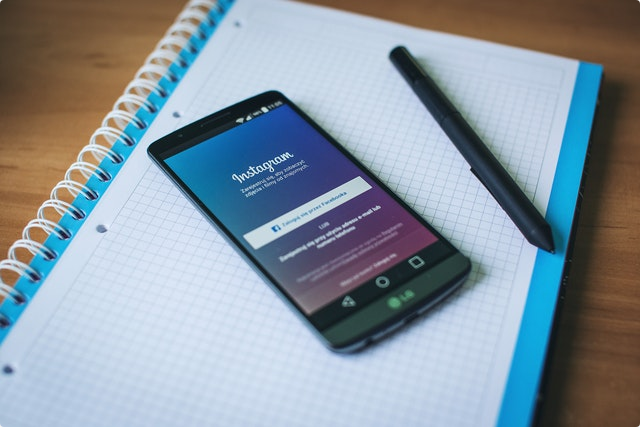What is the dominant color scheme of the Instagram interface?
Please give a detailed and thorough answer to the question, covering all relevant points.

The caption highlights the Instagram interface's signature gradient, which transitions from purple to pink, emphasizing the app's vibrant branding and visual identity.